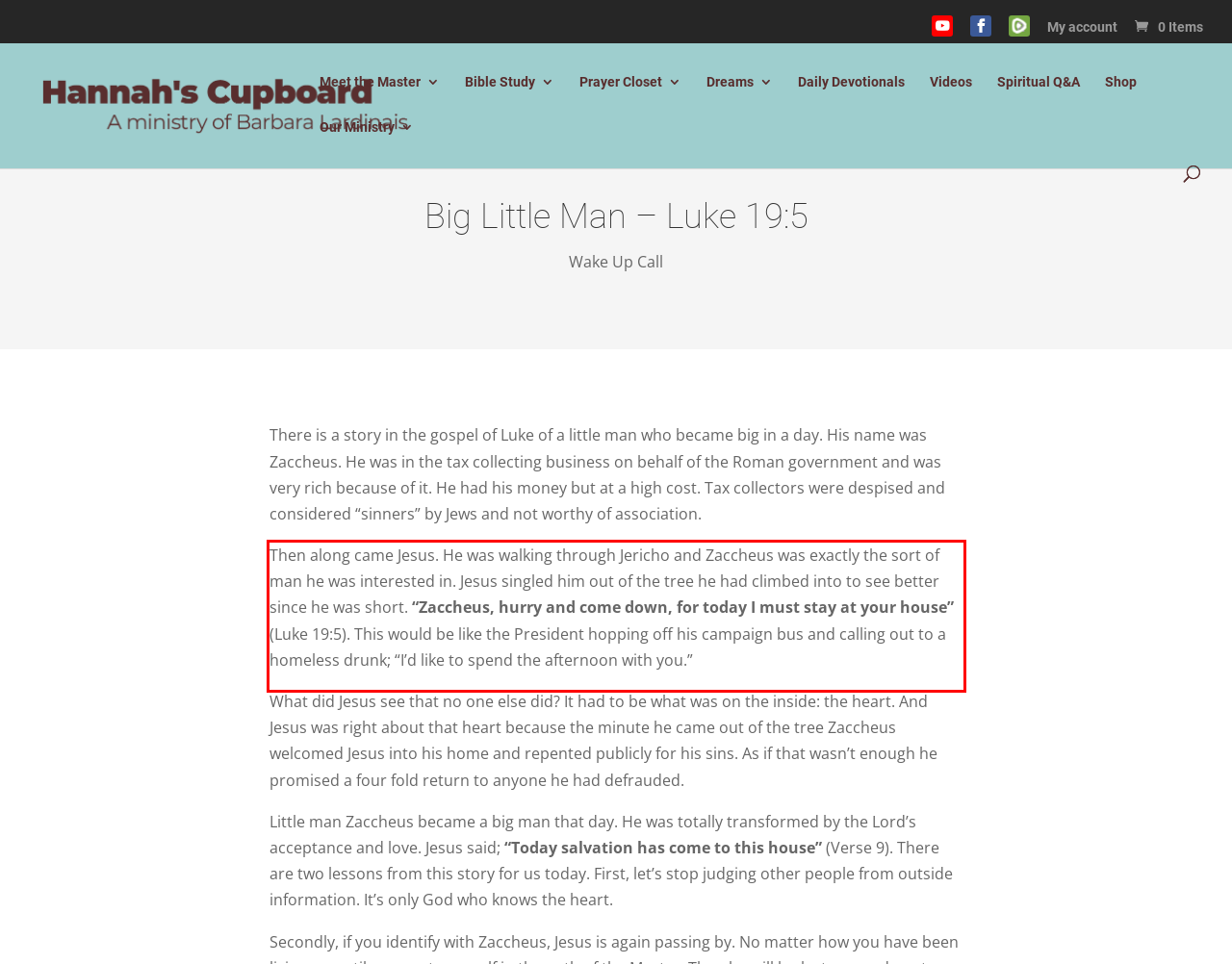Given a screenshot of a webpage with a red bounding box, extract the text content from the UI element inside the red bounding box.

Then along came Jesus. He was walking through Jericho and Zaccheus was exactly the sort of man he was interested in. Jesus singled him out of the tree he had climbed into to see better since he was short. “Zaccheus, hurry and come down, for today I must stay at your house” (Luke 19:5). This would be like the President hopping off his campaign bus and calling out to a homeless drunk; “I’d like to spend the afternoon with you.”